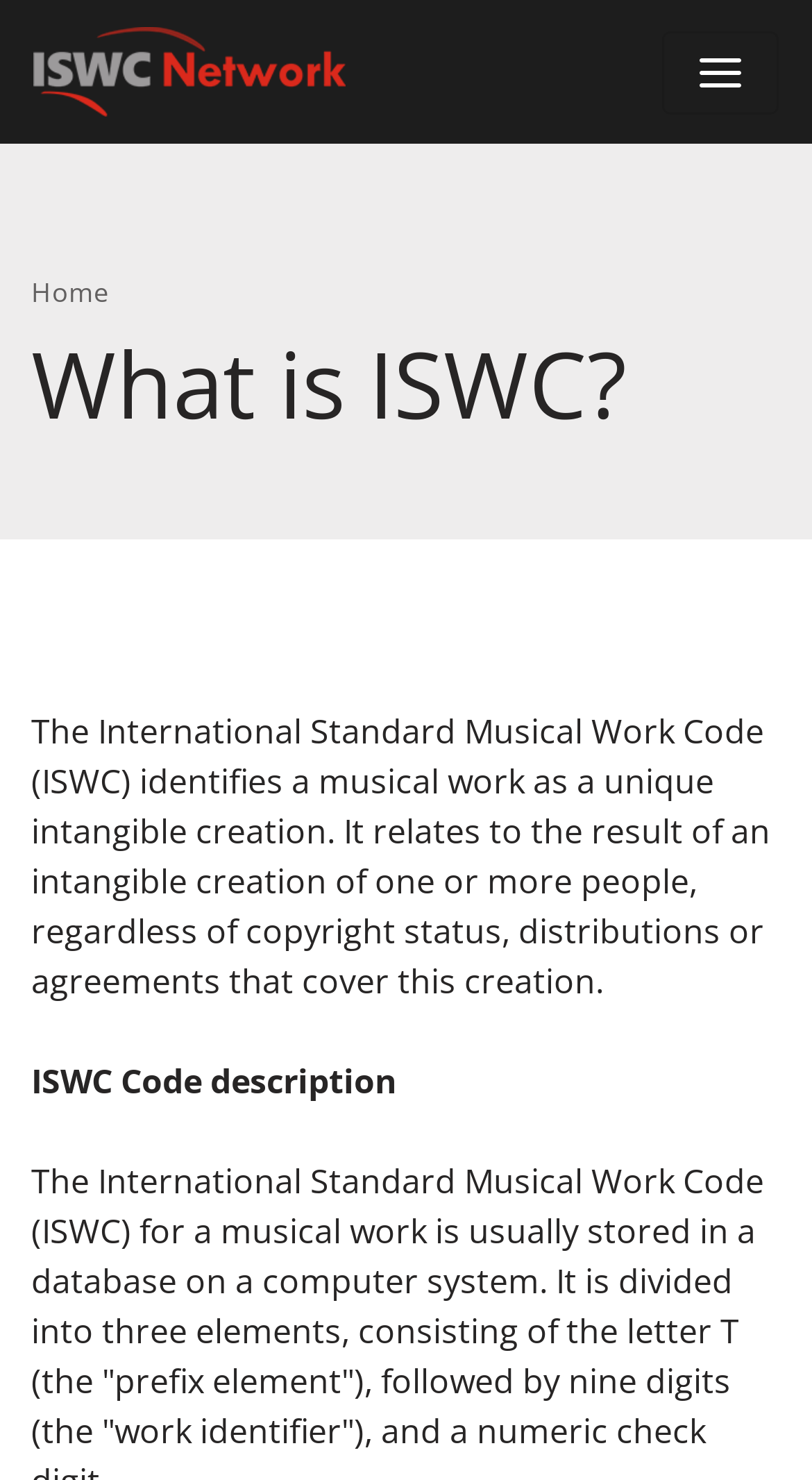What is the relationship between ISWC and copyright?
From the screenshot, provide a brief answer in one word or phrase.

Independent